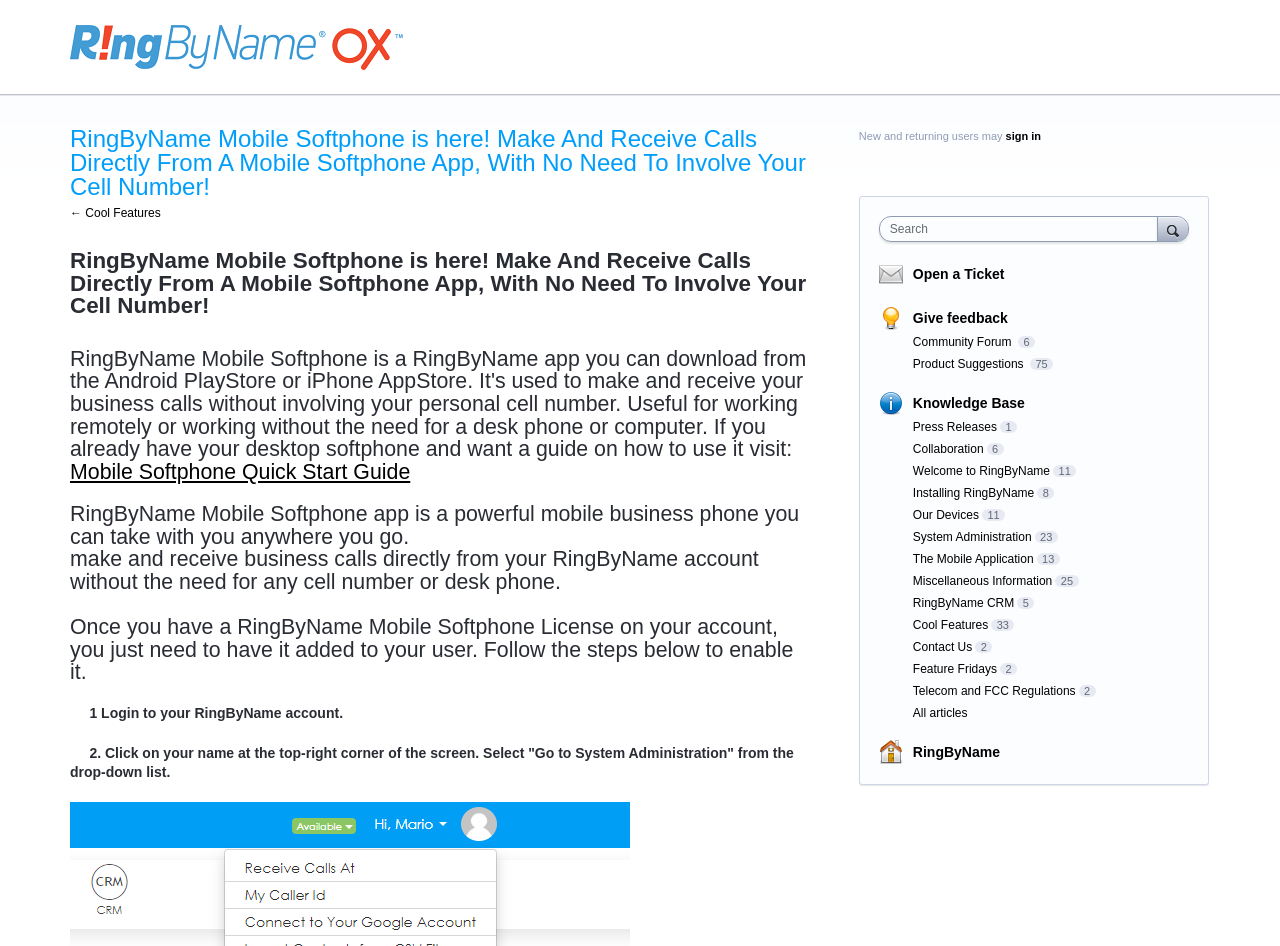Predict the bounding box of the UI element that fits this description: "Mobile Softphone Quick Start Guide".

[0.055, 0.486, 0.321, 0.511]